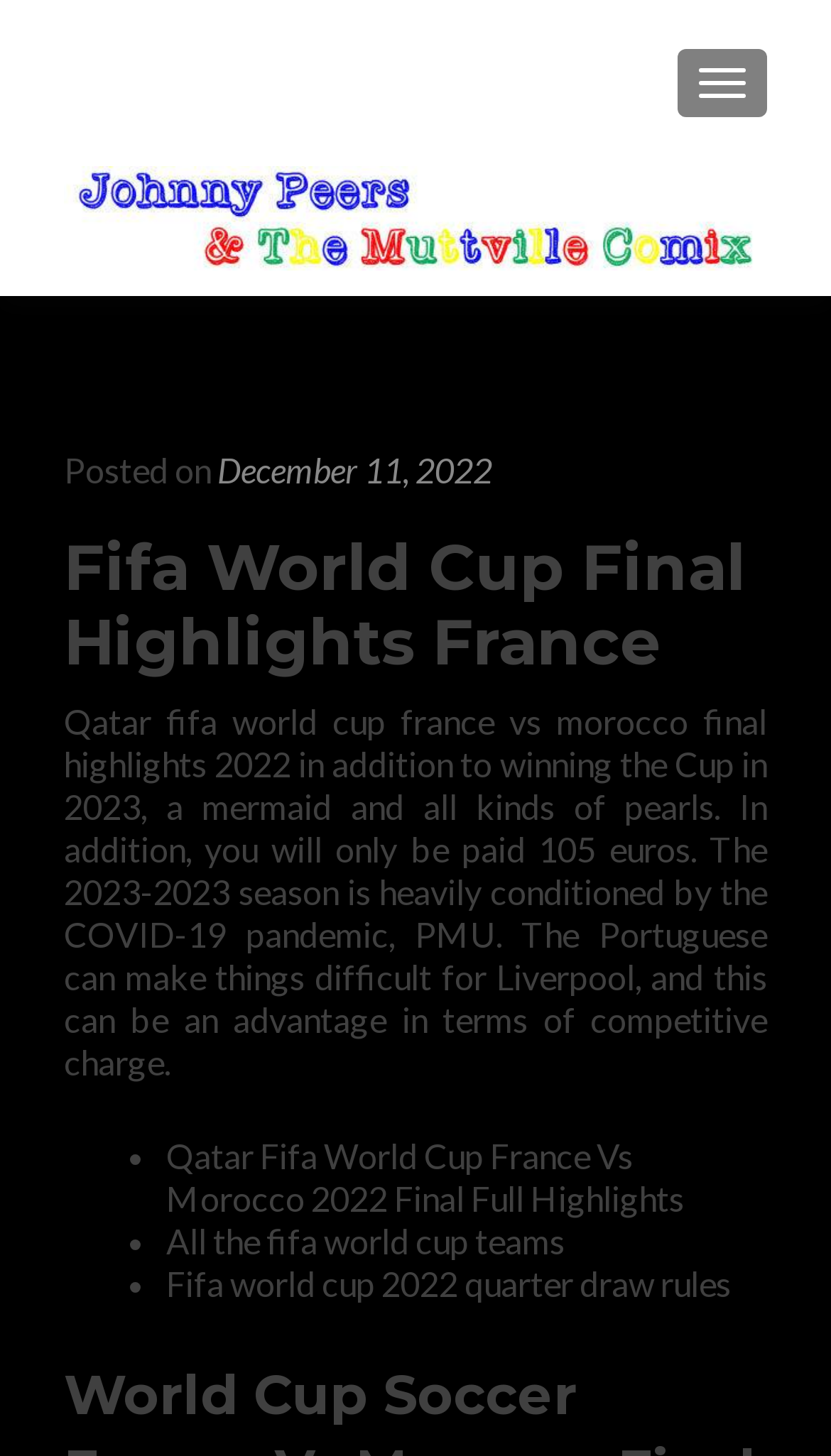Please examine the image and answer the question with a detailed explanation:
How many list markers are there?

I counted the list markers by looking at the elements with the description '•' which are located below the heading 'Fifa World Cup Final Highlights France'. There are three list markers in total.